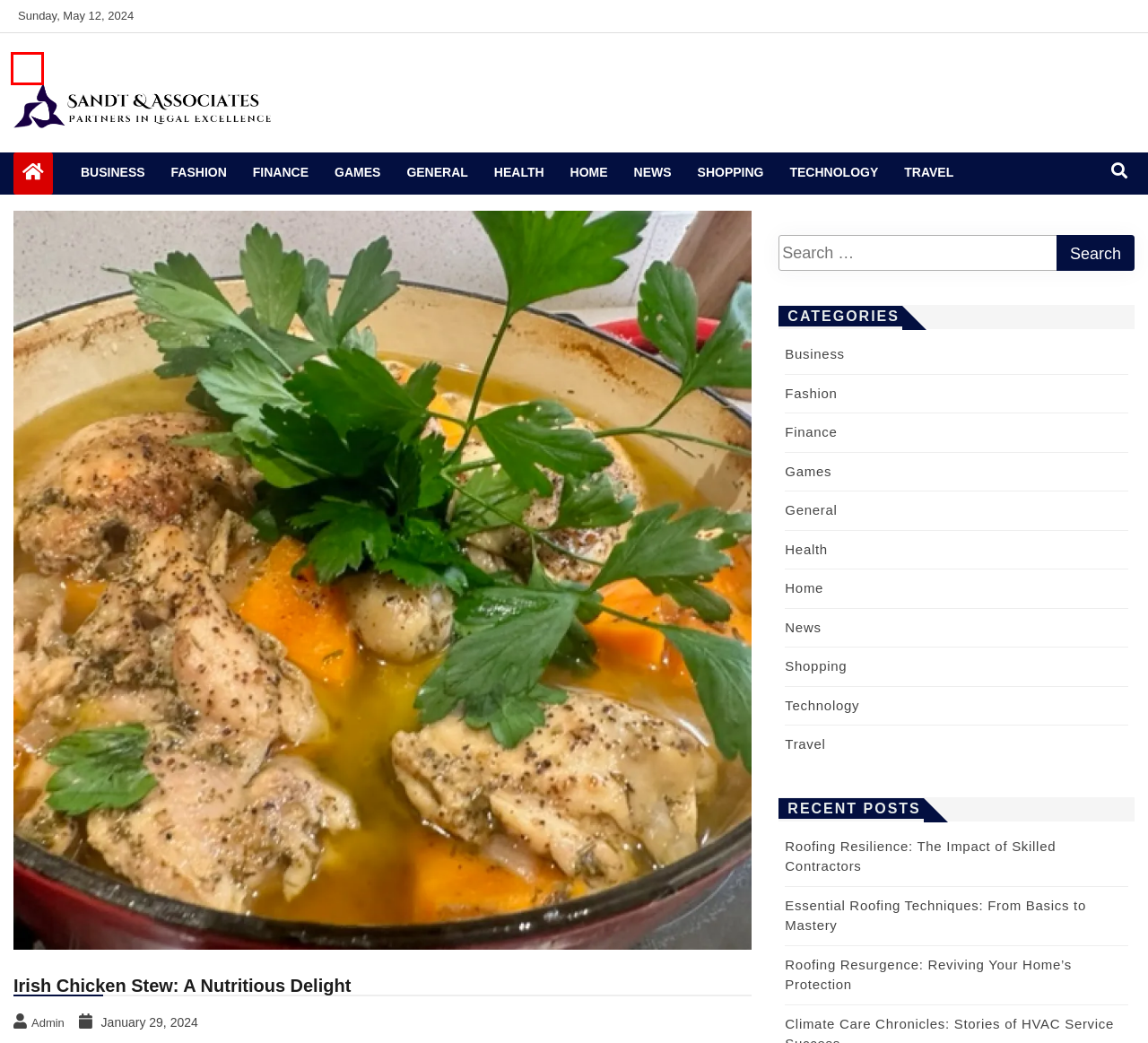Given a screenshot of a webpage with a red bounding box, please pick the webpage description that best fits the new webpage after clicking the element inside the bounding box. Here are the candidates:
A. Sandt & Associates – Partners in Legal Excellence
B. Games – Sandt & Associates
C. Business – Sandt & Associates
D. Roofing Resurgence: Reviving Your Home’s Protection – Sandt & Associates
E. Home – Sandt & Associates
F. News – Sandt & Associates
G. Fashion – Sandt & Associates
H. Technology – Sandt & Associates

A